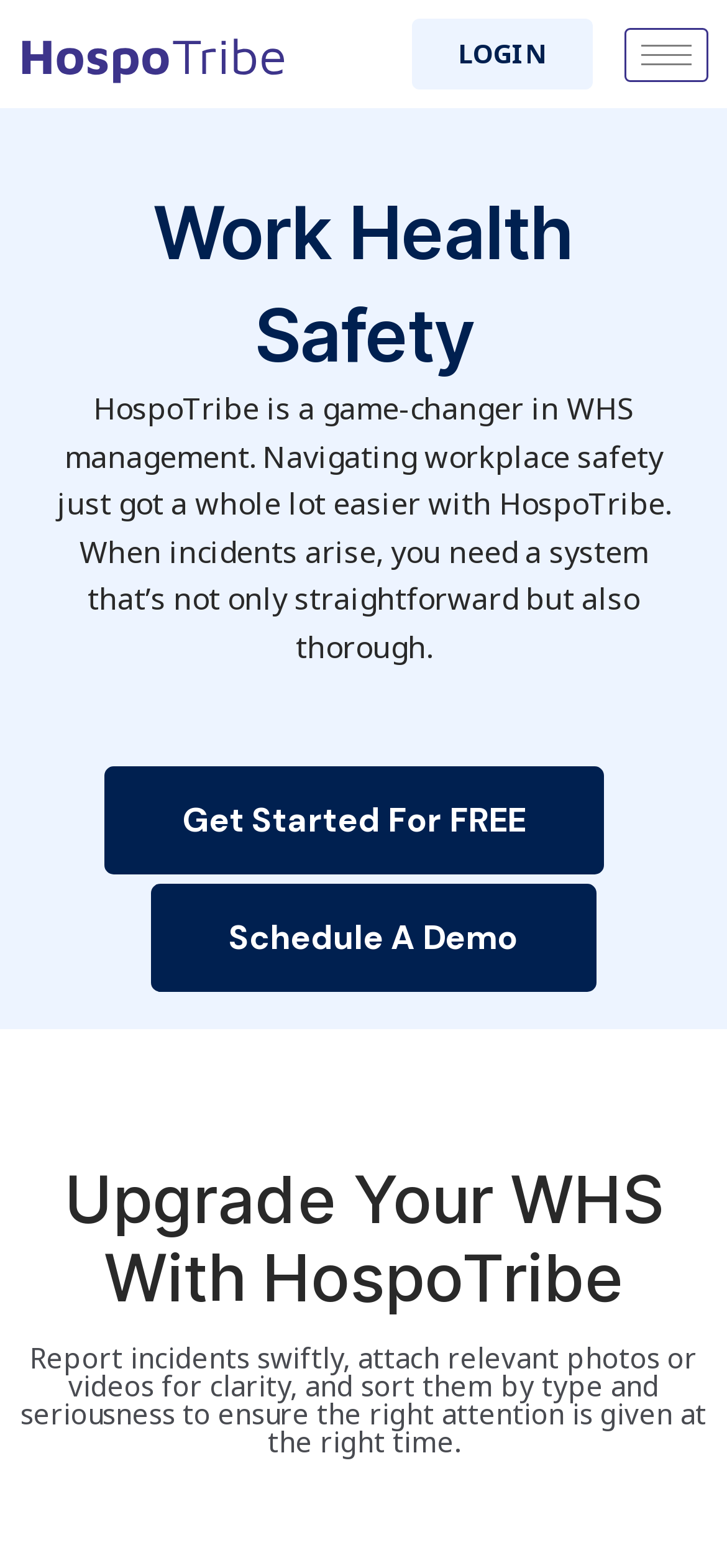Describe the entire webpage, focusing on both content and design.

The webpage is about Work Health Safety, specifically promoting HospoTribe as a solution for WHS management. At the top left, there is a link with no text. To the right of it, there is a "LOGIN" link. On the top right corner, there is a button with a "hamburger-icon". 

Below the top section, the main content begins with a heading "Work Health Safety" that spans almost the entire width of the page. Underneath it, there is a paragraph of text that describes HospoTribe as a game-changer in WHS management, emphasizing its ease of use and thoroughness in handling incidents. 

To the right of the paragraph, there are two links: "Get Started For FREE" and "Schedule A Demo", which are positioned one below the other. 

Further down the page, there is another heading "Upgrade Your WHS With HospoTribe" that takes up most of the width. Below it, there is a block of text that explains how HospoTribe enables swift reporting of incidents, attachment of photos or videos, and sorting of incidents by type and seriousness.